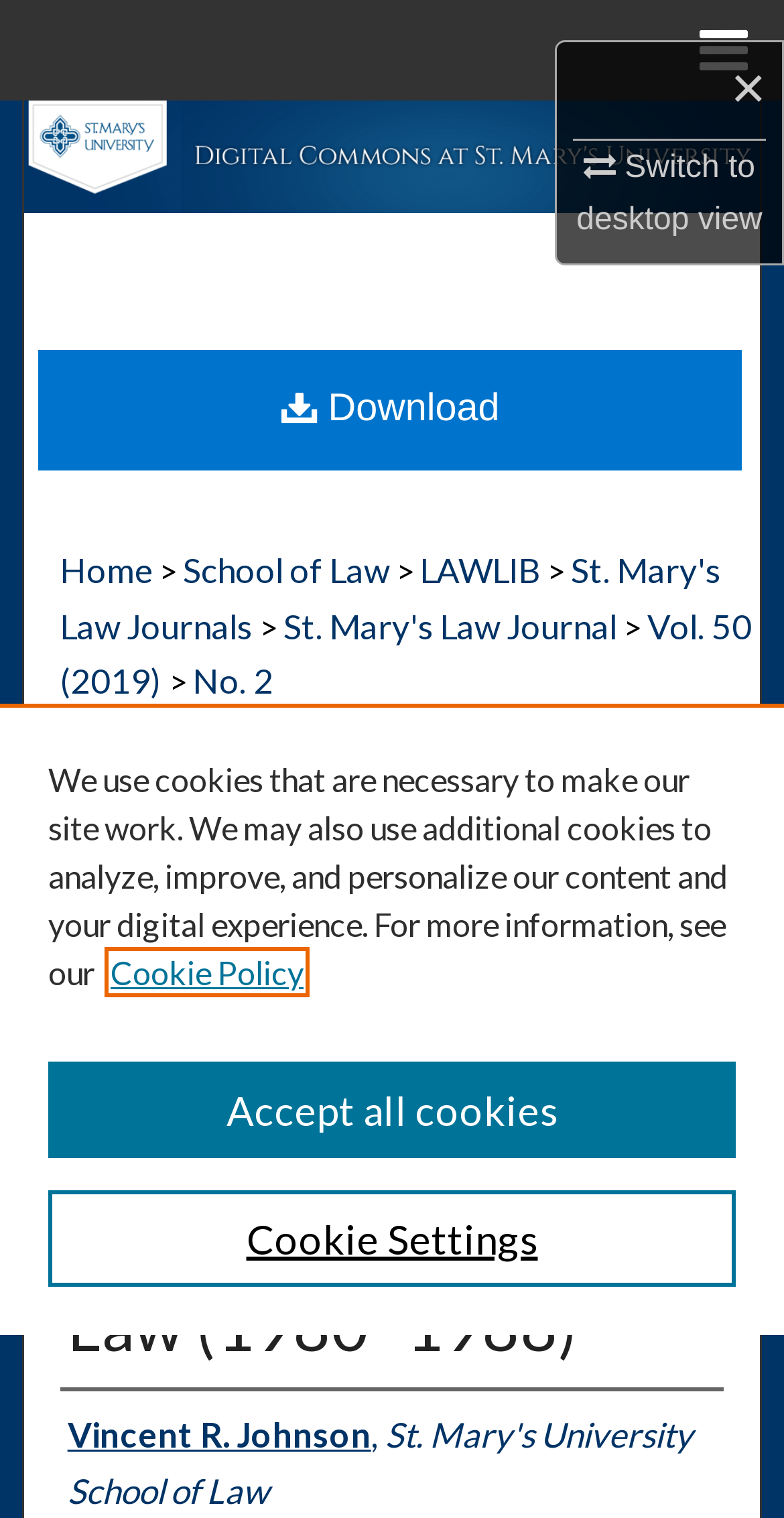Examine the screenshot and answer the question in as much detail as possible: What is the name of the digital commons network?

I found the answer by looking at the link at the top of the page, which says 'DC Network Digital Commons Network'. This suggests that the digital commons network being referred to is called DC Network Digital Commons Network.